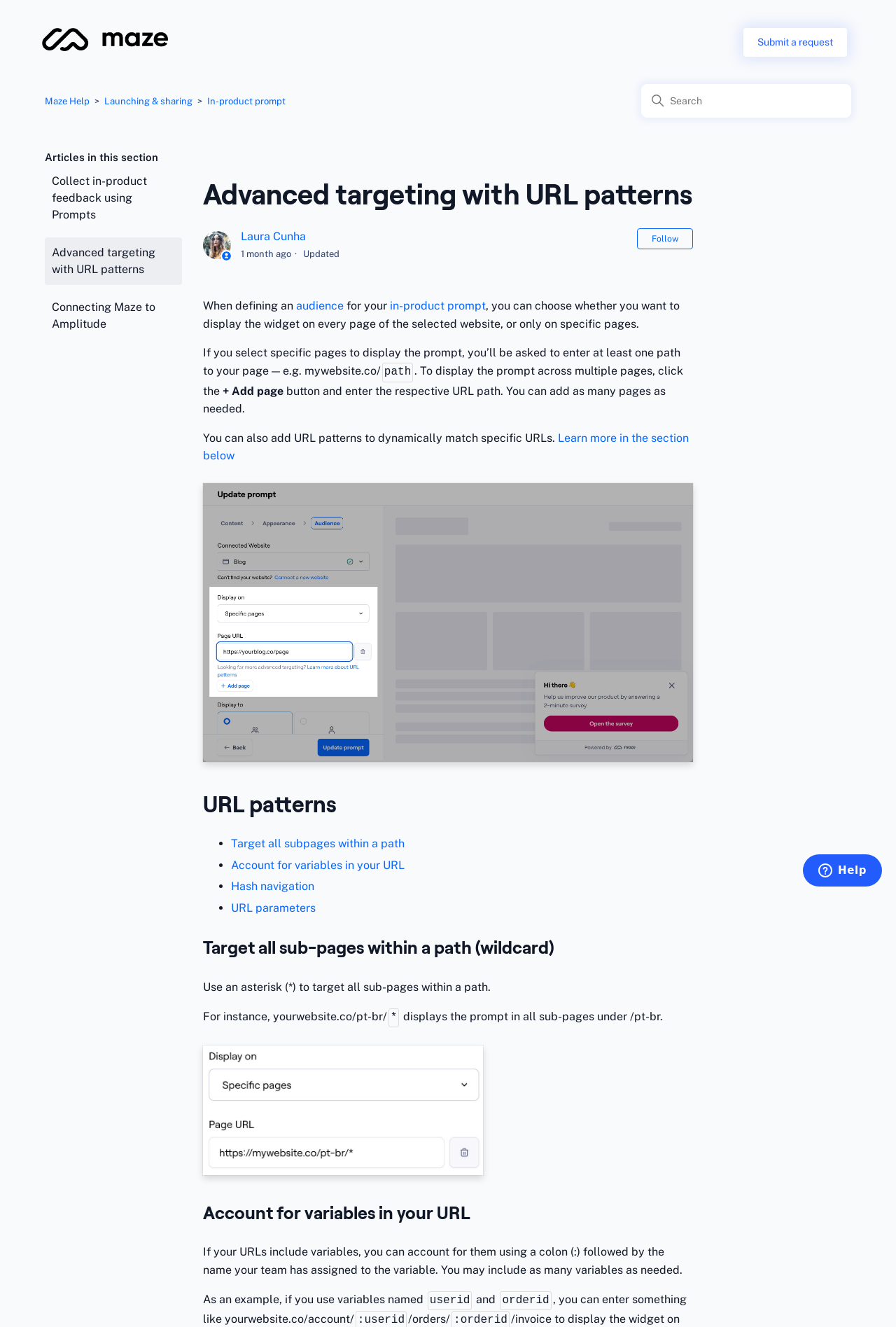Find the bounding box coordinates for the element that must be clicked to complete the instruction: "Click on the 'Maze Help' link". The coordinates should be four float numbers between 0 and 1, indicated as [left, top, right, bottom].

[0.05, 0.072, 0.102, 0.08]